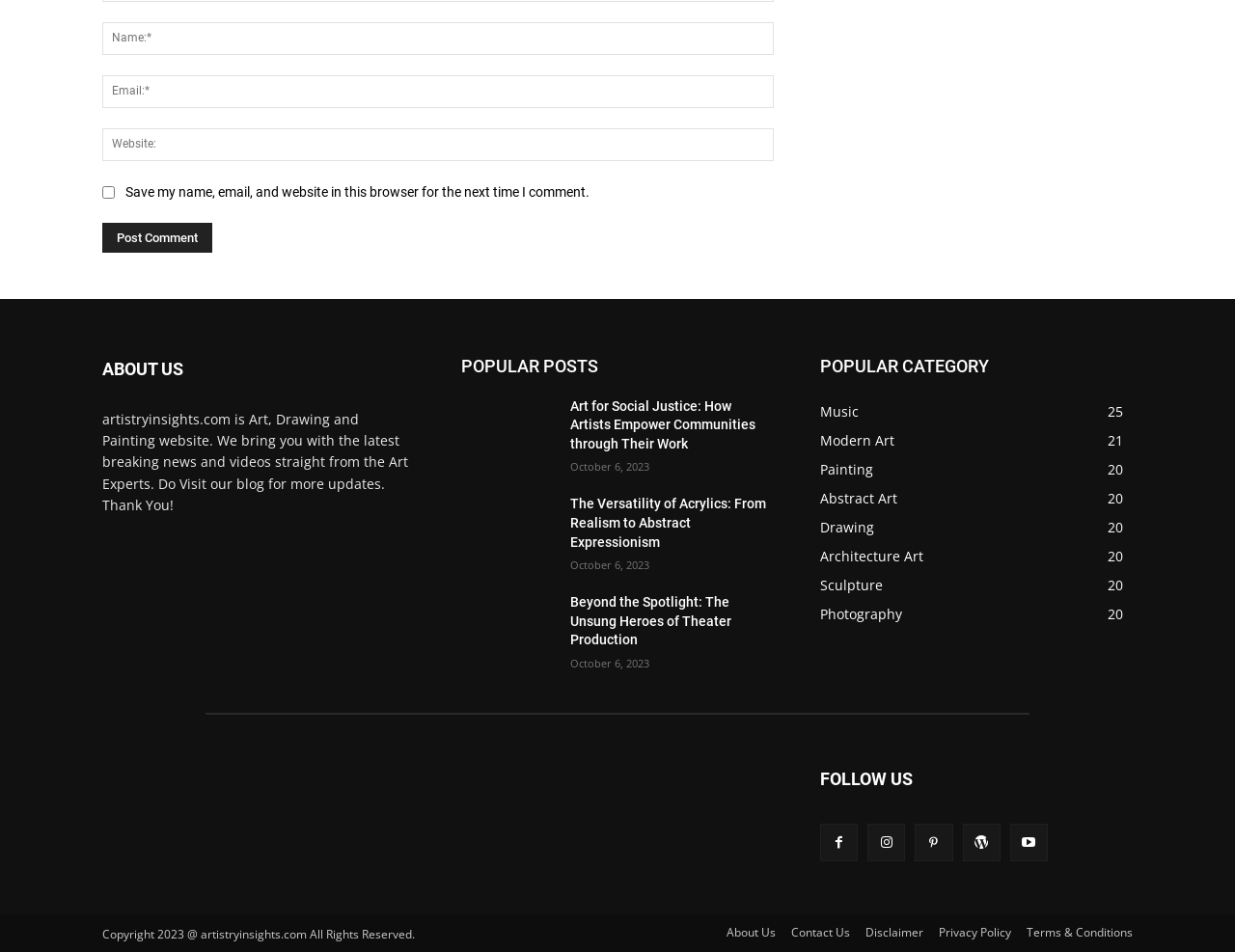Determine the bounding box coordinates for the UI element described. Format the coordinates as (top-left x, top-left y, bottom-right x, bottom-right y) and ensure all values are between 0 and 1. Element description: Painting20

[0.664, 0.483, 0.707, 0.502]